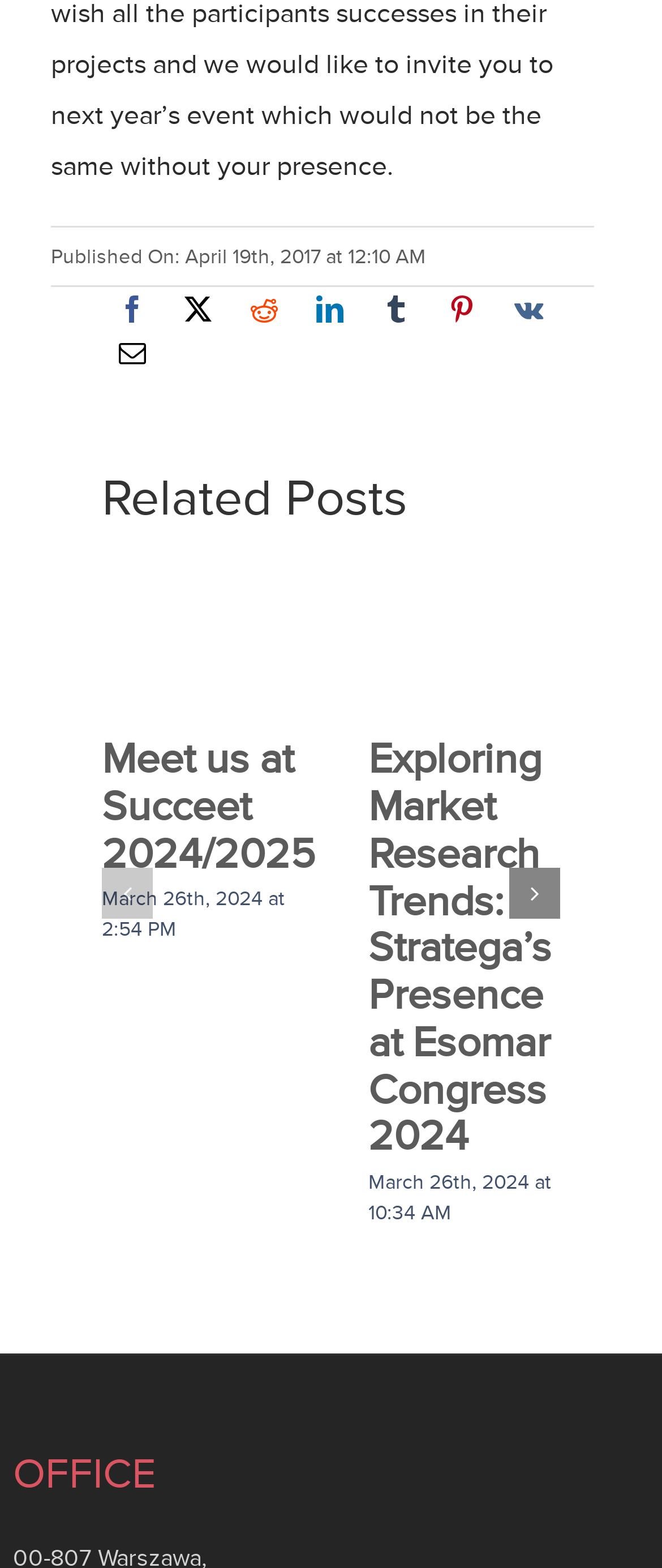Highlight the bounding box of the UI element that corresponds to this description: "Meet us at Succeet 2024/2025".

[0.154, 0.469, 0.477, 0.559]